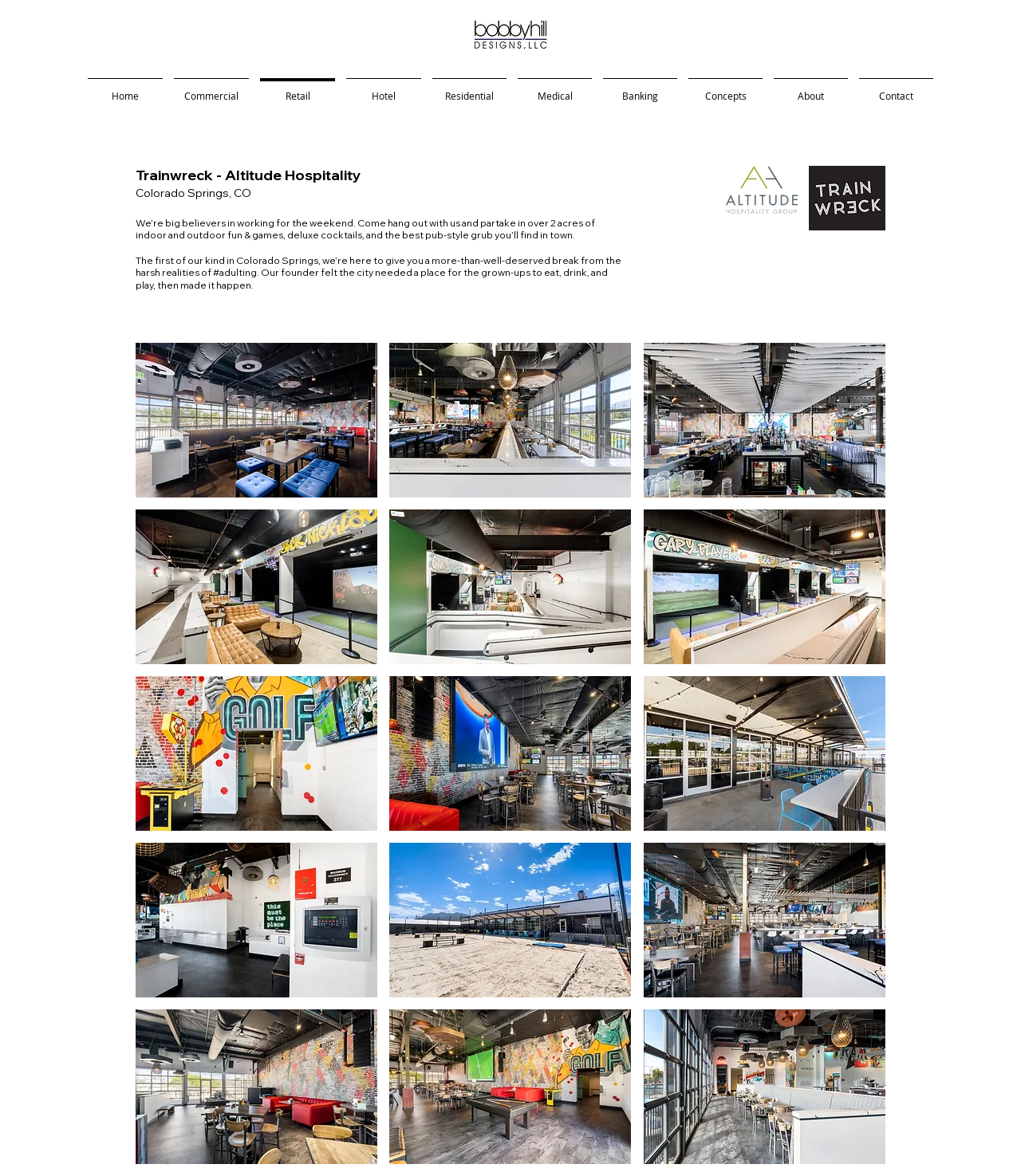Identify the bounding box coordinates of the section to be clicked to complete the task described by the following instruction: "Read about the current housing market". The coordinates should be four float numbers between 0 and 1, formatted as [left, top, right, bottom].

None